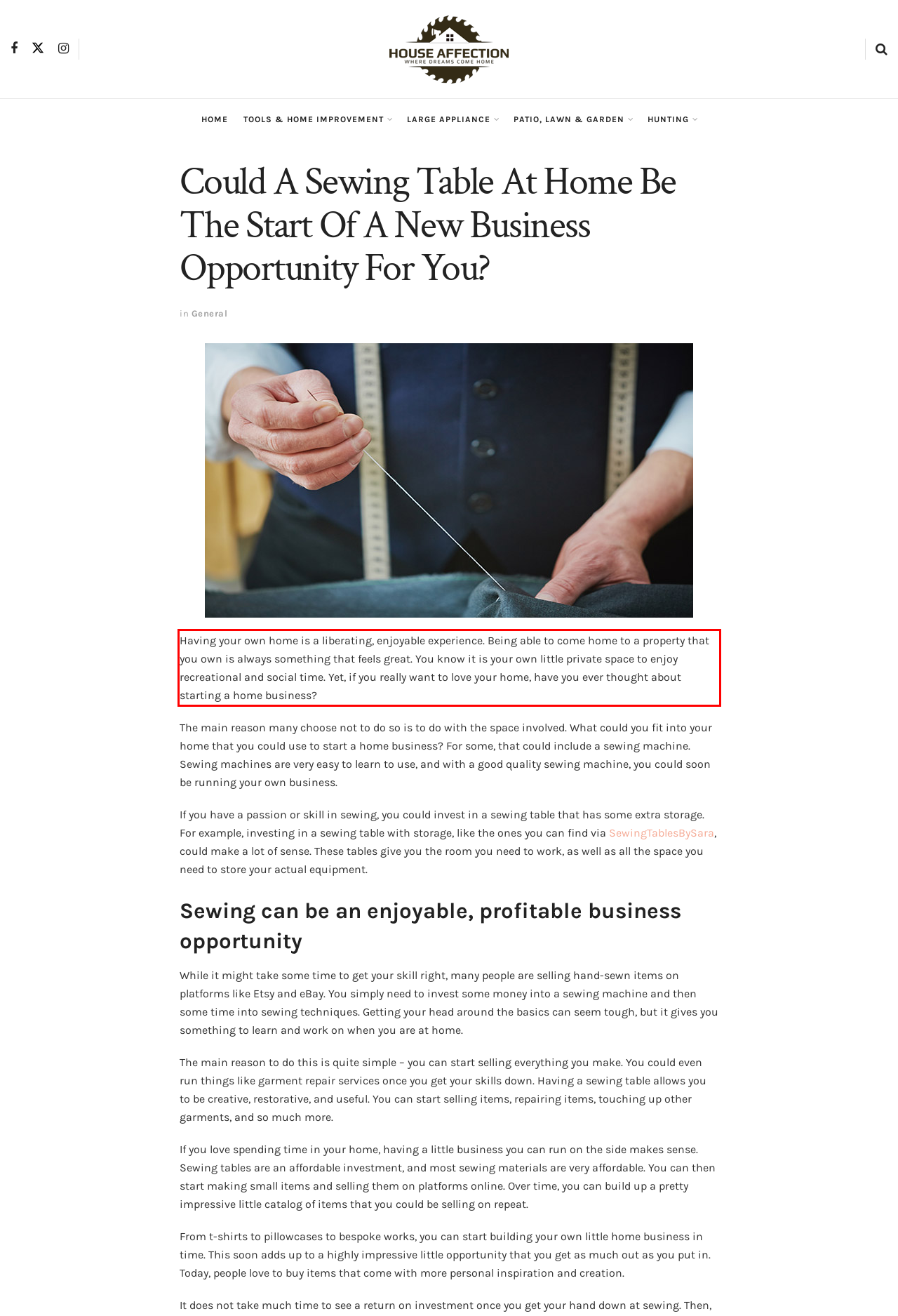Identify the text inside the red bounding box on the provided webpage screenshot by performing OCR.

Having your own home is a liberating, enjoyable experience. Being able to come home to a property that you own is always something that feels great. You know it is your own little private space to enjoy recreational and social time. Yet, if you really want to love your home, have you ever thought about starting a home business?